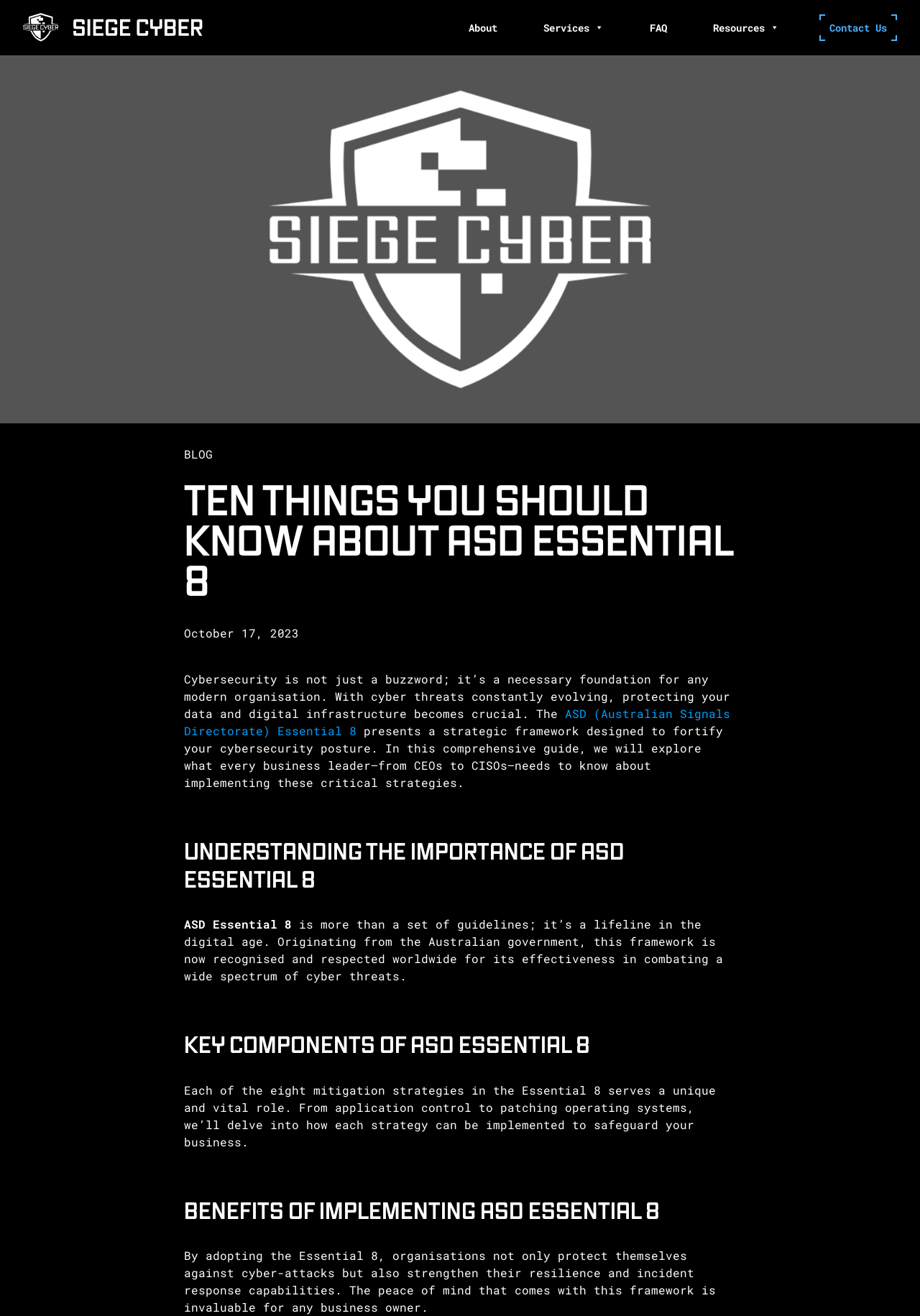How many mitigation strategies are in ASD Essential 8?
Refer to the image and respond with a one-word or short-phrase answer.

8